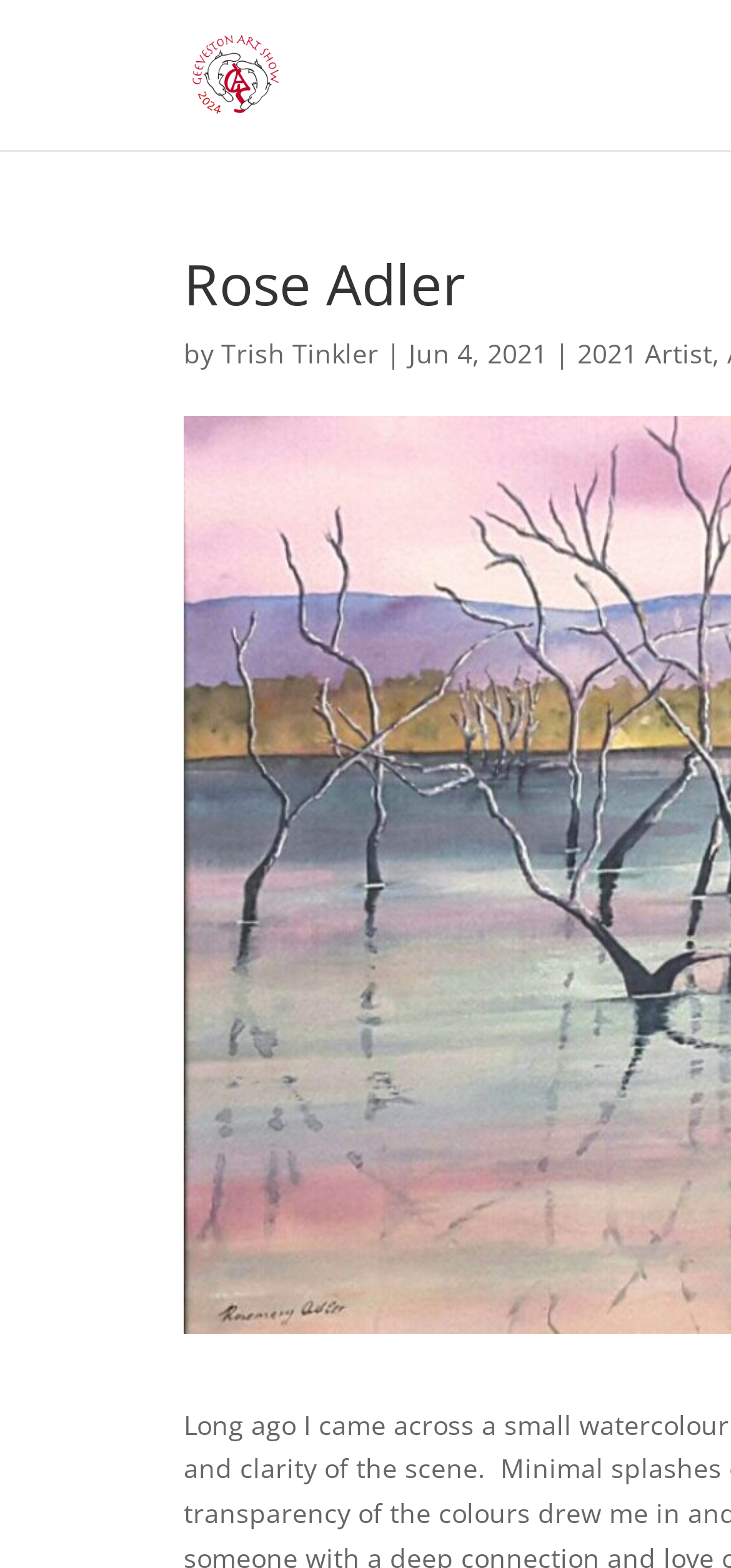Using the given description, provide the bounding box coordinates formatted as (top-left x, top-left y, bottom-right x, bottom-right y), with all values being floating point numbers between 0 and 1. Description: Trish Tinkler

[0.303, 0.214, 0.518, 0.237]